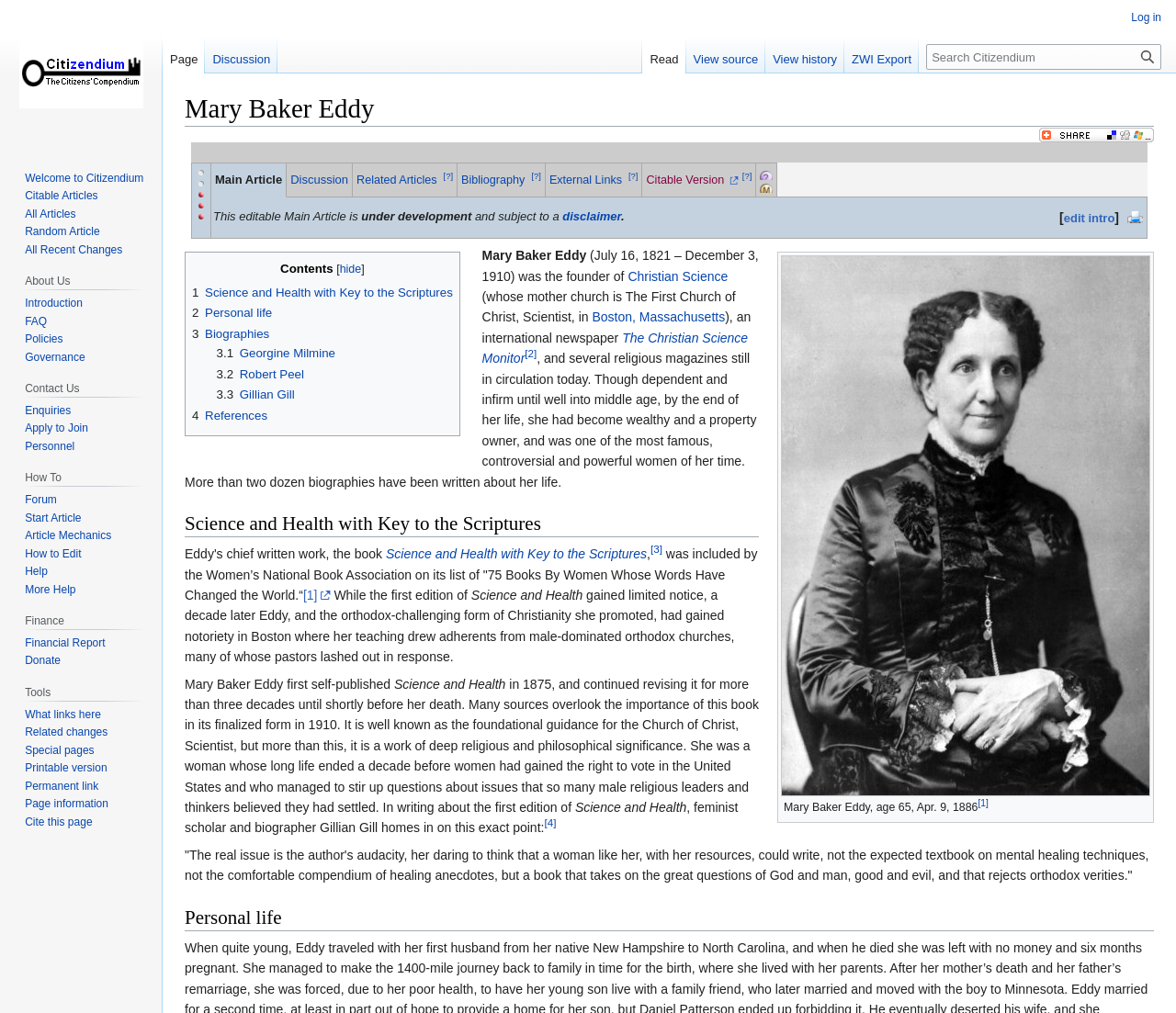From the webpage screenshot, identify the region described by Random Article. Provide the bounding box coordinates as (top-left x, top-left y, bottom-right x, bottom-right y), with each value being a floating point number between 0 and 1.

[0.021, 0.222, 0.085, 0.235]